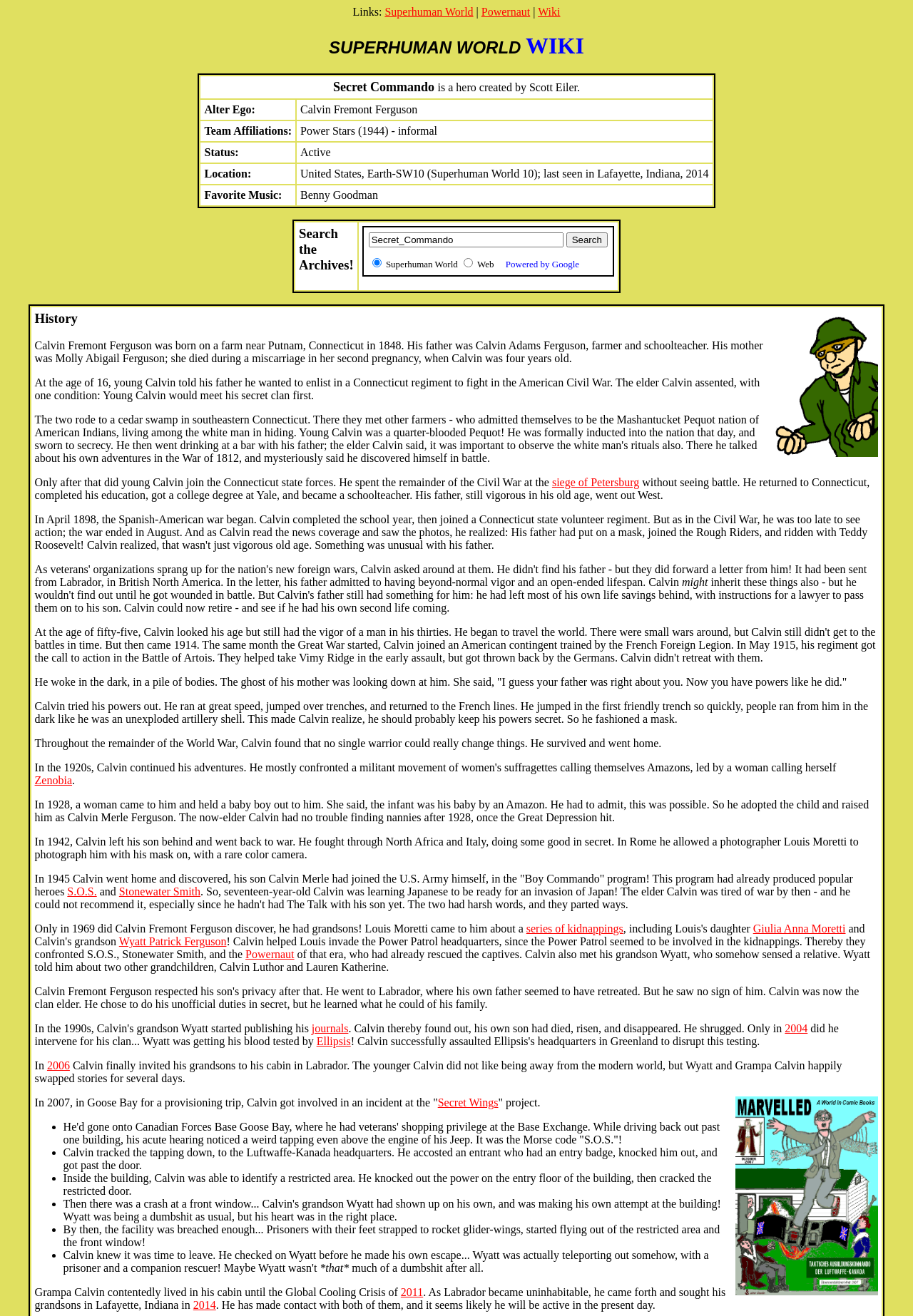Identify the bounding box coordinates of the region that needs to be clicked to carry out this instruction: "Visit the Superhuman World Wiki". Provide these coordinates as four float numbers ranging from 0 to 1, i.e., [left, top, right, bottom].

[0.421, 0.004, 0.518, 0.014]